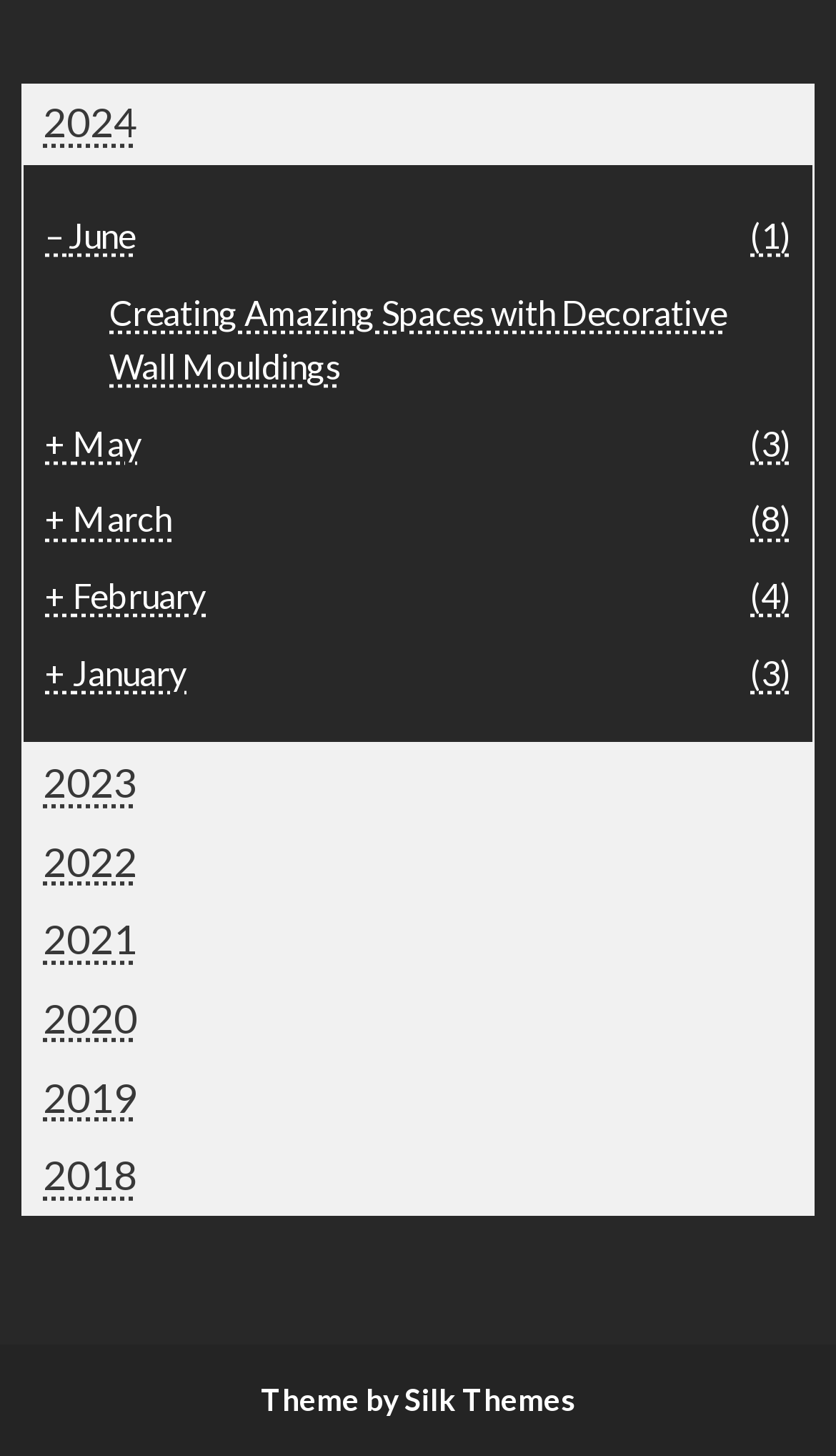Specify the bounding box coordinates for the region that must be clicked to perform the given instruction: "View 2024 posts".

[0.026, 0.058, 0.974, 0.112]